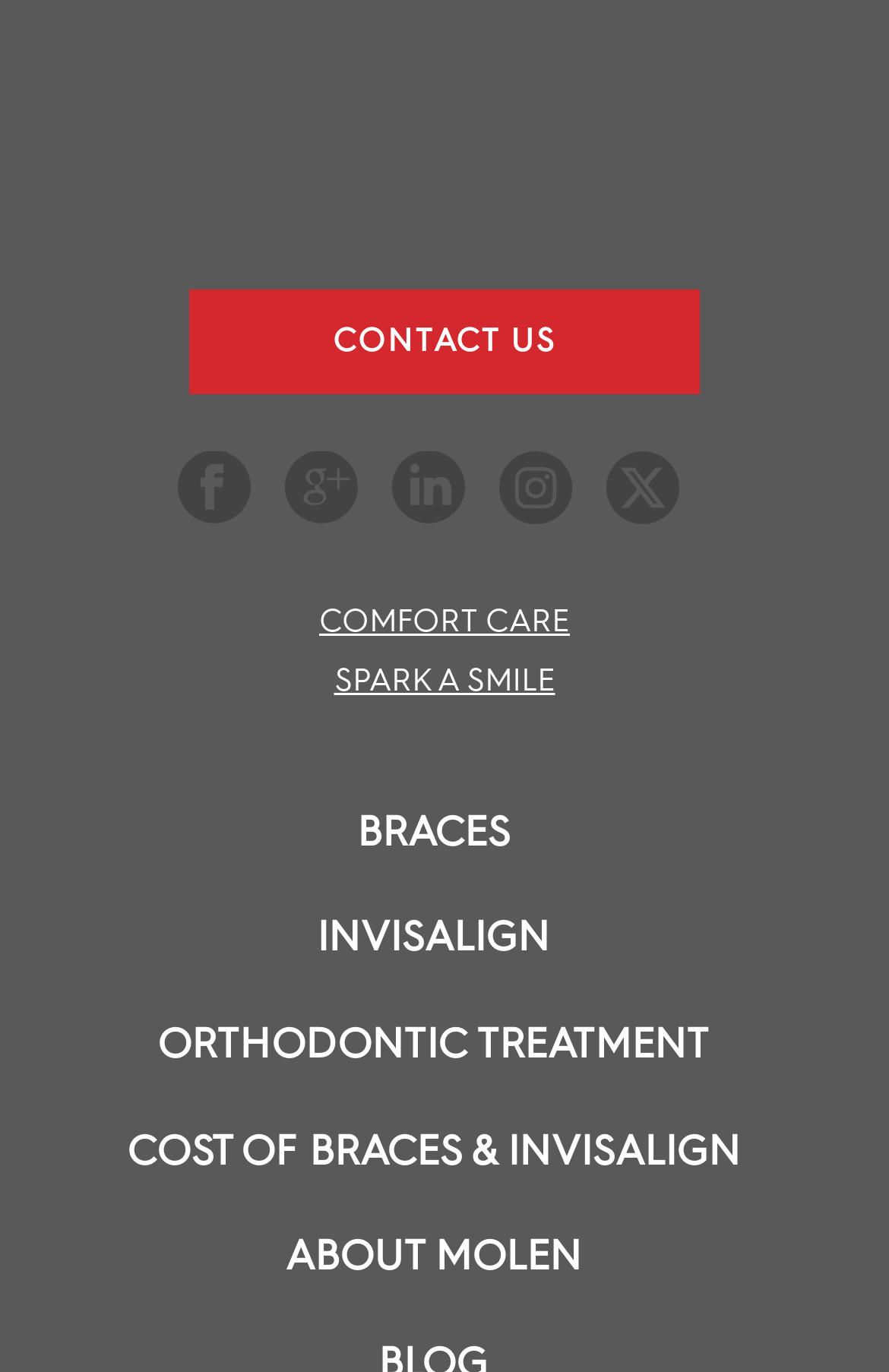What is the second link on the page?
Could you please answer the question thoroughly and with as much detail as possible?

I looked at the links on the page and found that the second link is 'CONTACT US', which is located near the top of the page.